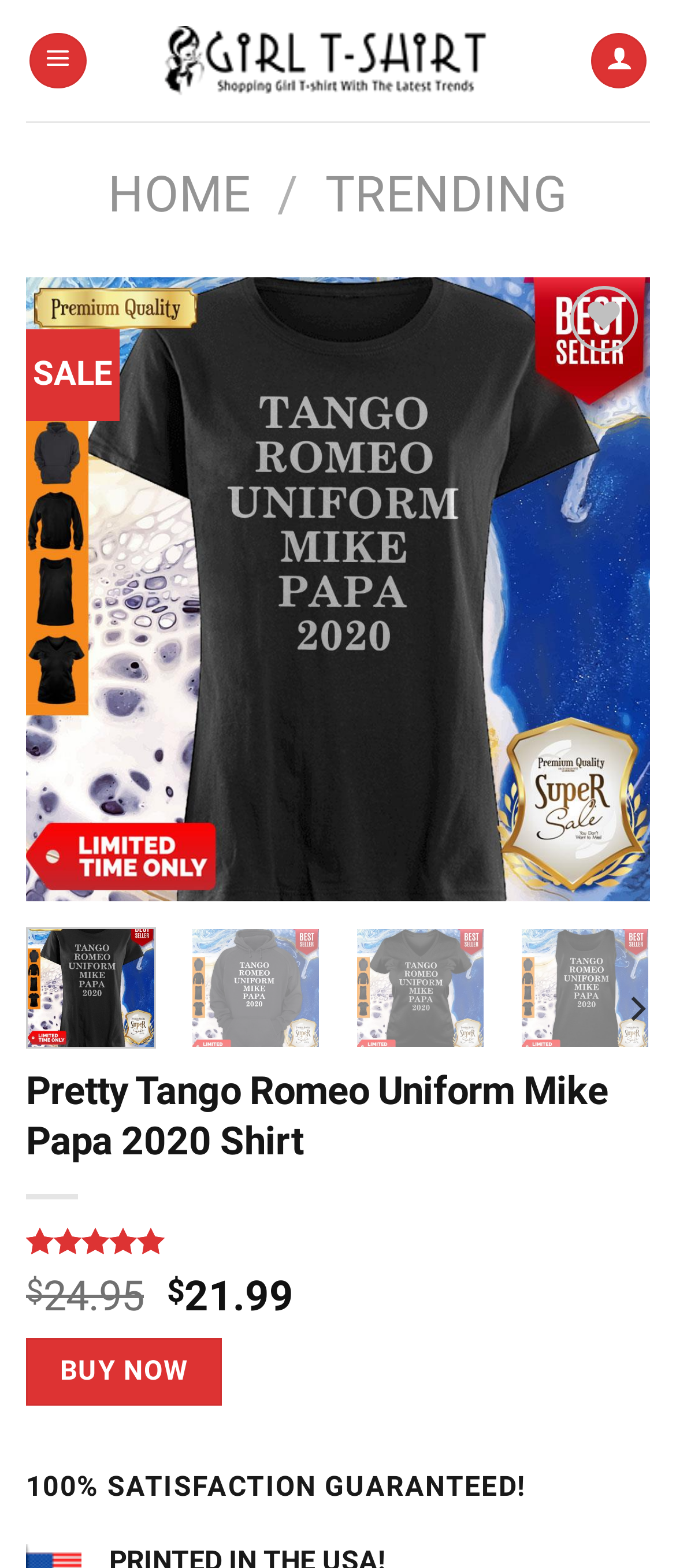What is the name of the shirt?
From the screenshot, supply a one-word or short-phrase answer.

Pretty Tango Romeo Uniform Mike Papa 2020 Shirt